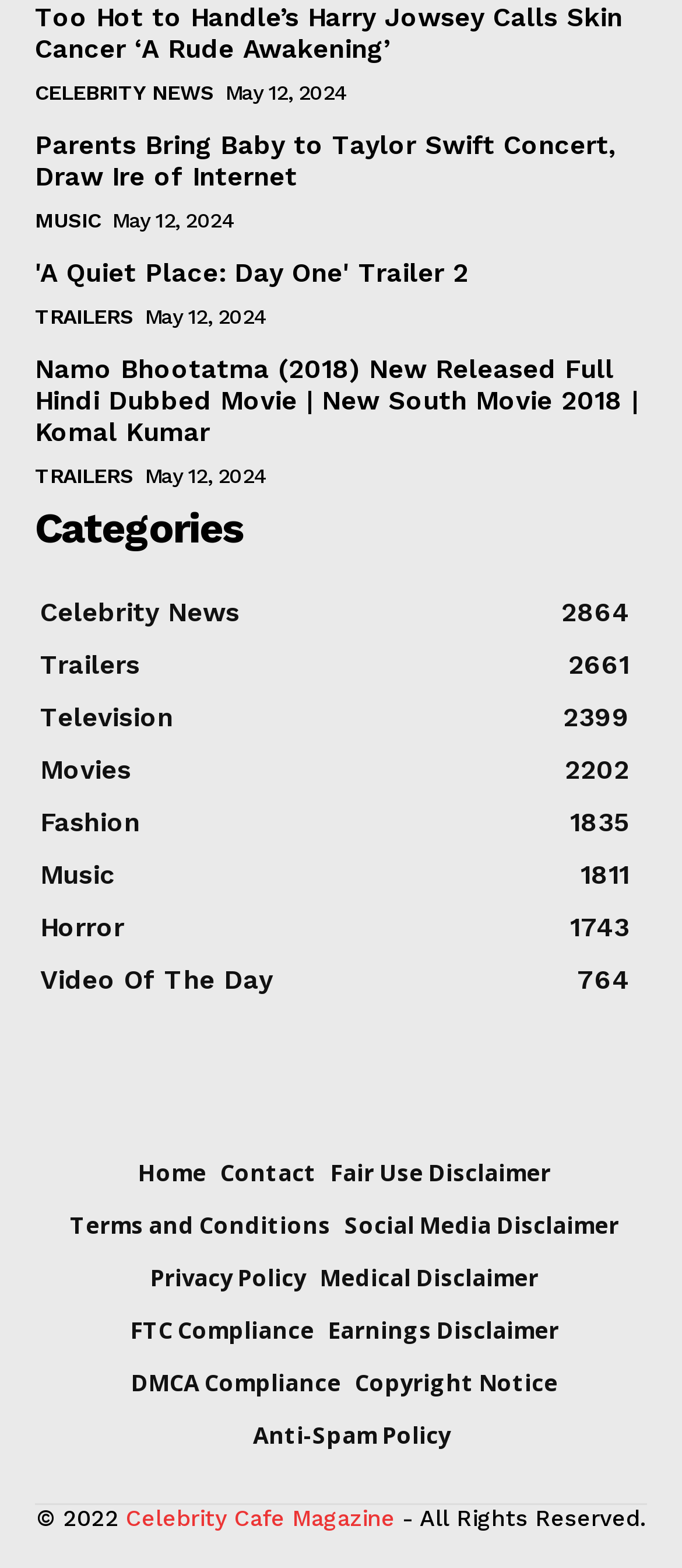Indicate the bounding box coordinates of the clickable region to achieve the following instruction: "Browse the music category."

[0.059, 0.548, 0.169, 0.568]